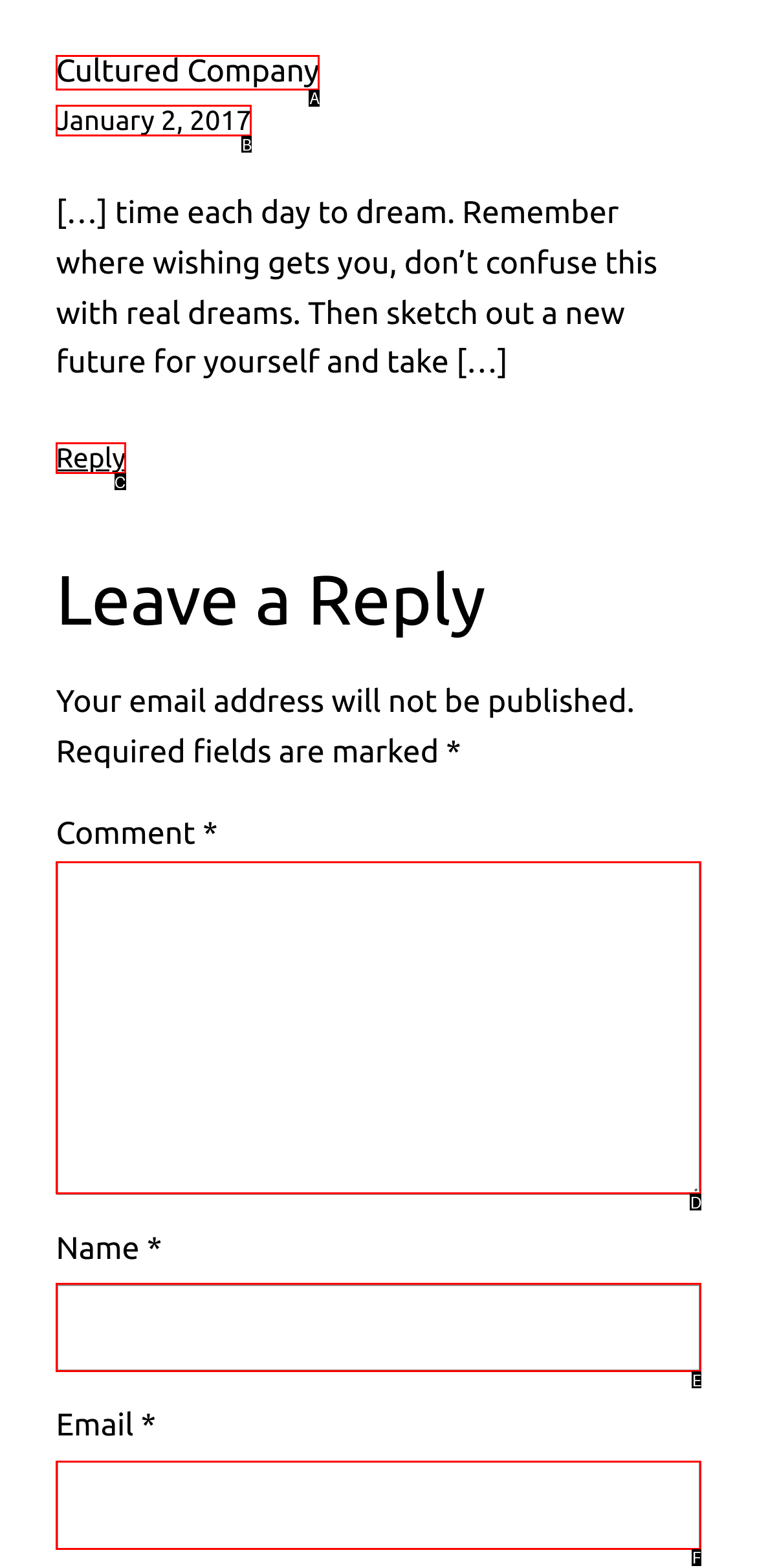Identify the matching UI element based on the description: Cultured Company
Reply with the letter from the available choices.

A